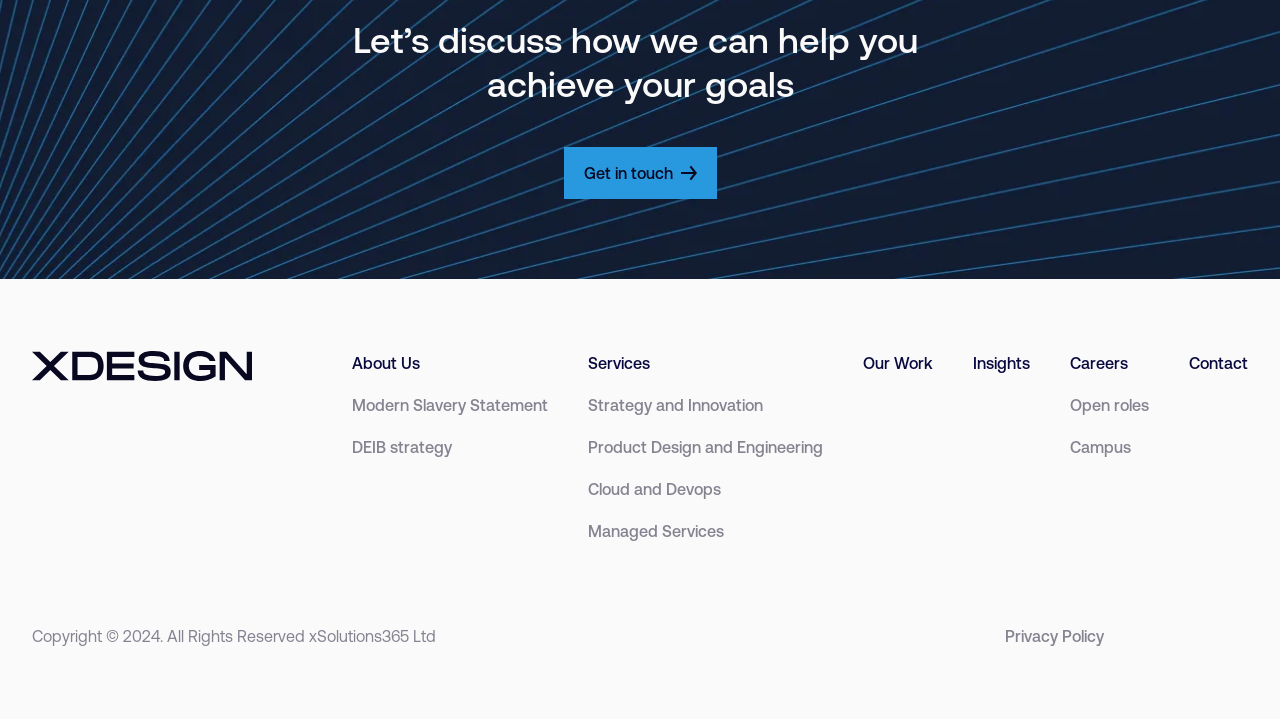Refer to the screenshot and answer the following question in detail:
What is the company name mentioned on the webpage?

The company name is mentioned in the copyright section at the bottom of the webpage, which states 'Copyright © 2024. All Rights Reserved xSolutions365 Ltd'.